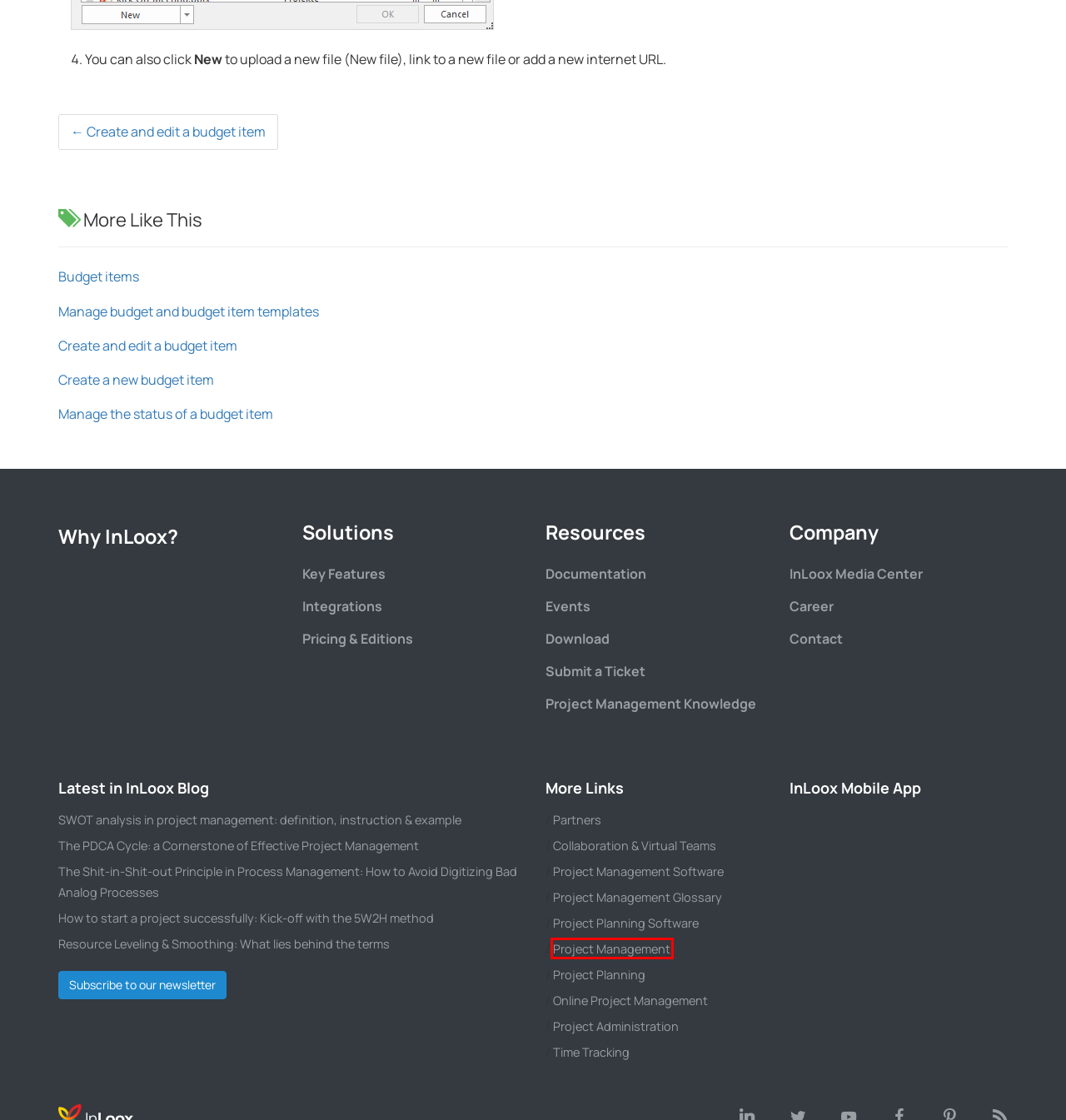You are provided with a screenshot of a webpage that includes a red rectangle bounding box. Please choose the most appropriate webpage description that matches the new webpage after clicking the element within the red bounding box. Here are the candidates:
A. Media Center | Press Releases, News, Announcements | InLoox
B. Career - InLoox
C. Tips about project time tracking | InLoox
D. Resources | InLoox
E. InLoox | Collaboration Software for Virtual Teams
F. Documentation | InLoox
G. What is Project Management? | InLoox
H. Create and edit a budget item - InLoox

G